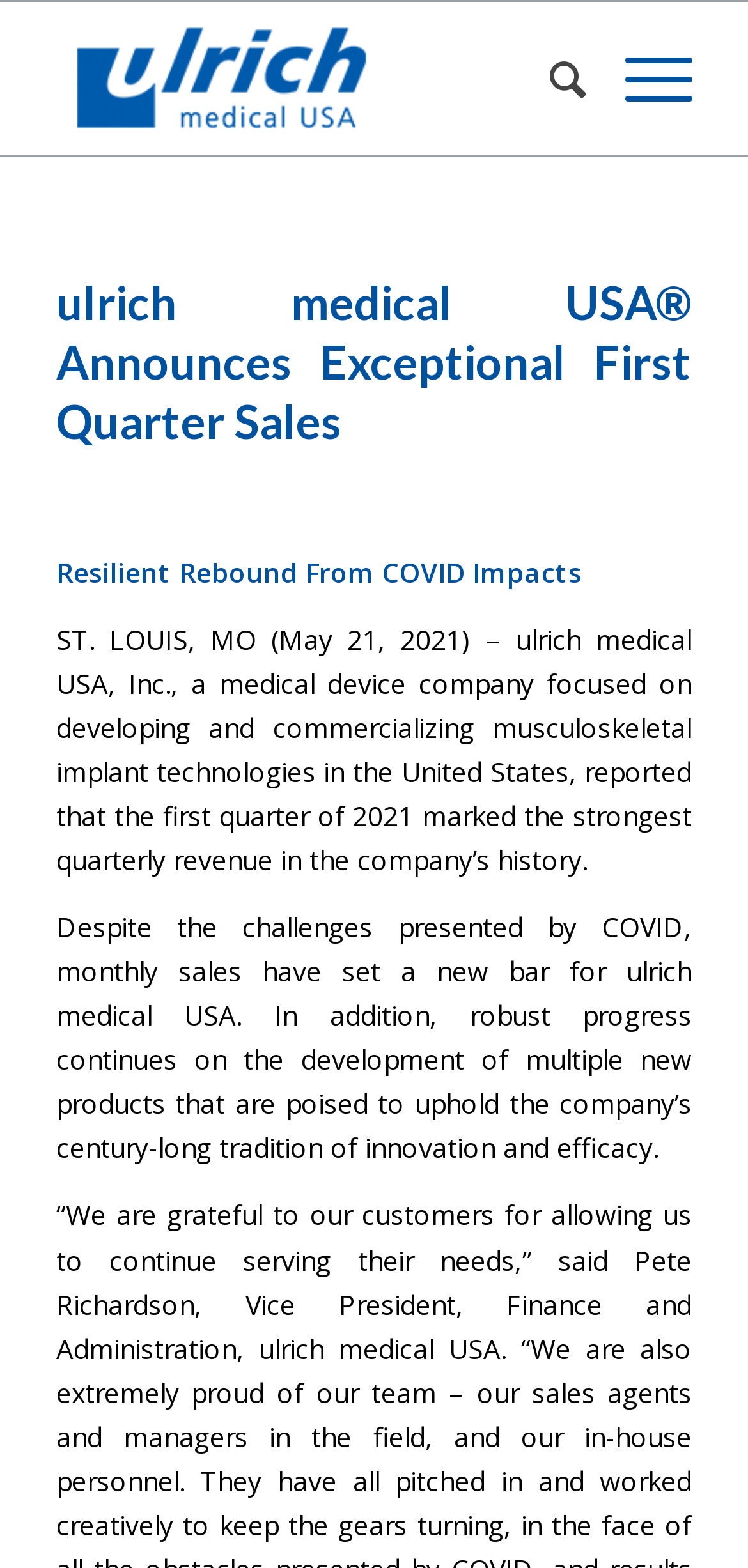Identify and provide the bounding box for the element described by: "UPS4D".

None